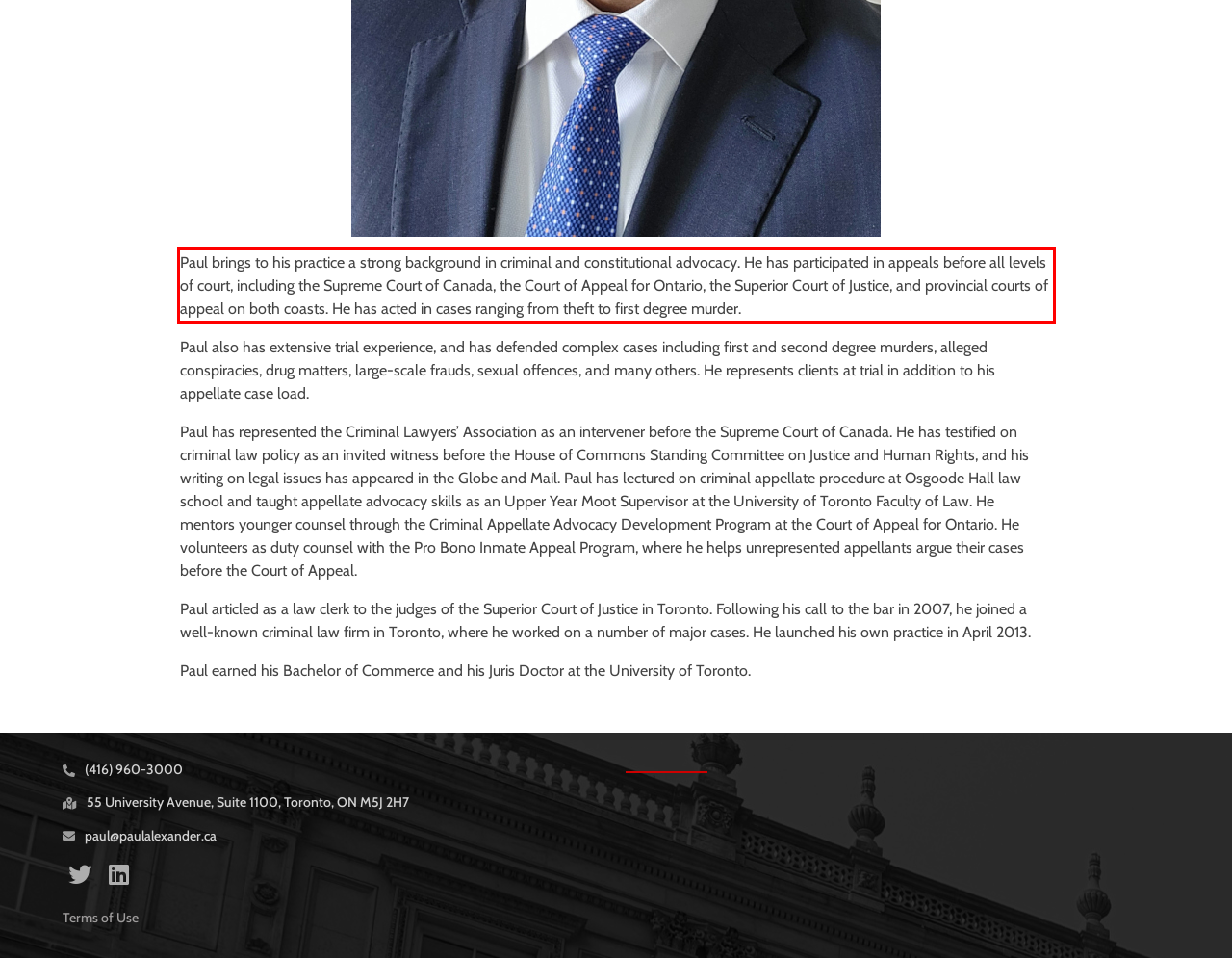You have a screenshot with a red rectangle around a UI element. Recognize and extract the text within this red bounding box using OCR.

Paul brings to his practice a strong background in criminal and constitutional advocacy. He has participated in appeals before all levels of court, including the Supreme Court of Canada, the Court of Appeal for Ontario, the Superior Court of Justice, and provincial courts of appeal on both coasts. He has acted in cases ranging from theft to first degree murder.